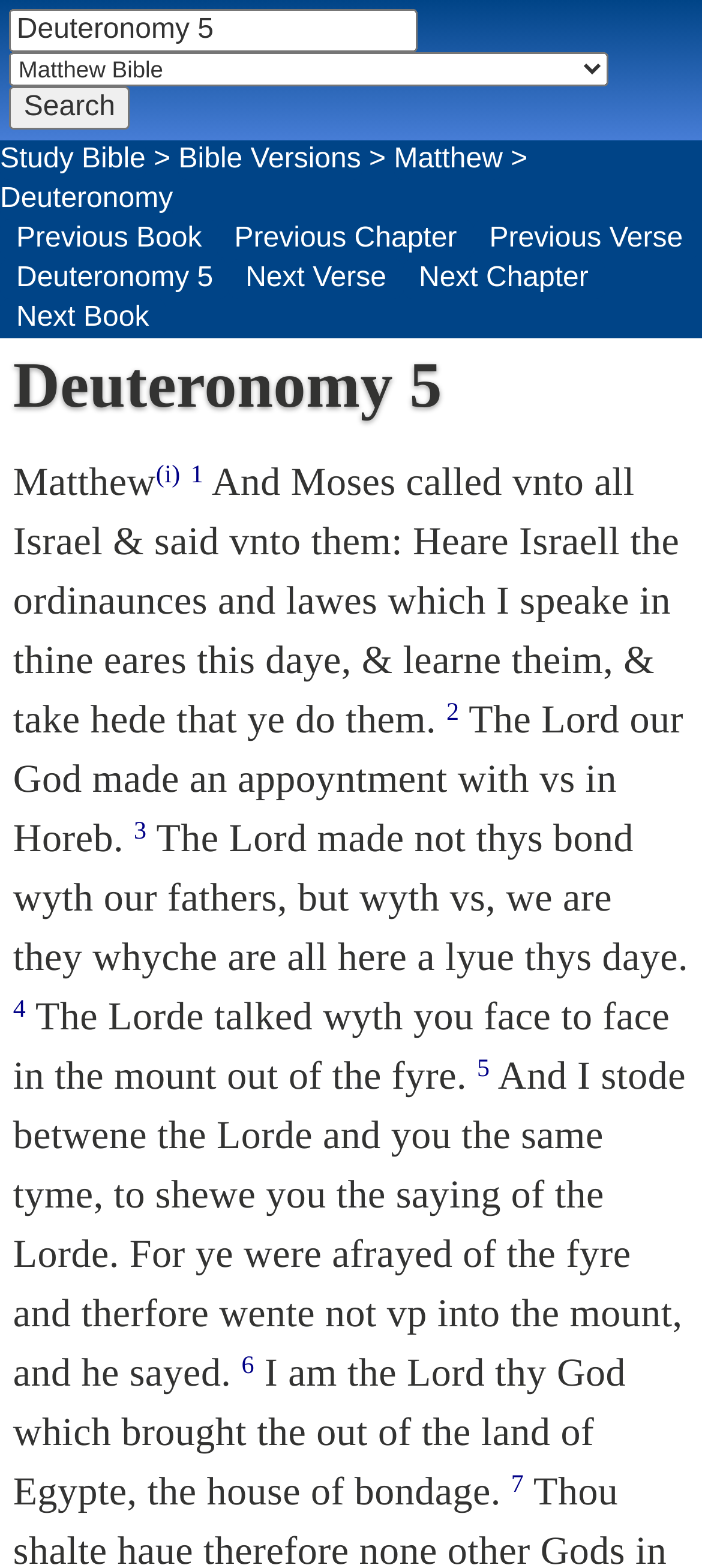Find the bounding box coordinates for the element described here: "Bible Versions".

[0.254, 0.089, 0.514, 0.114]